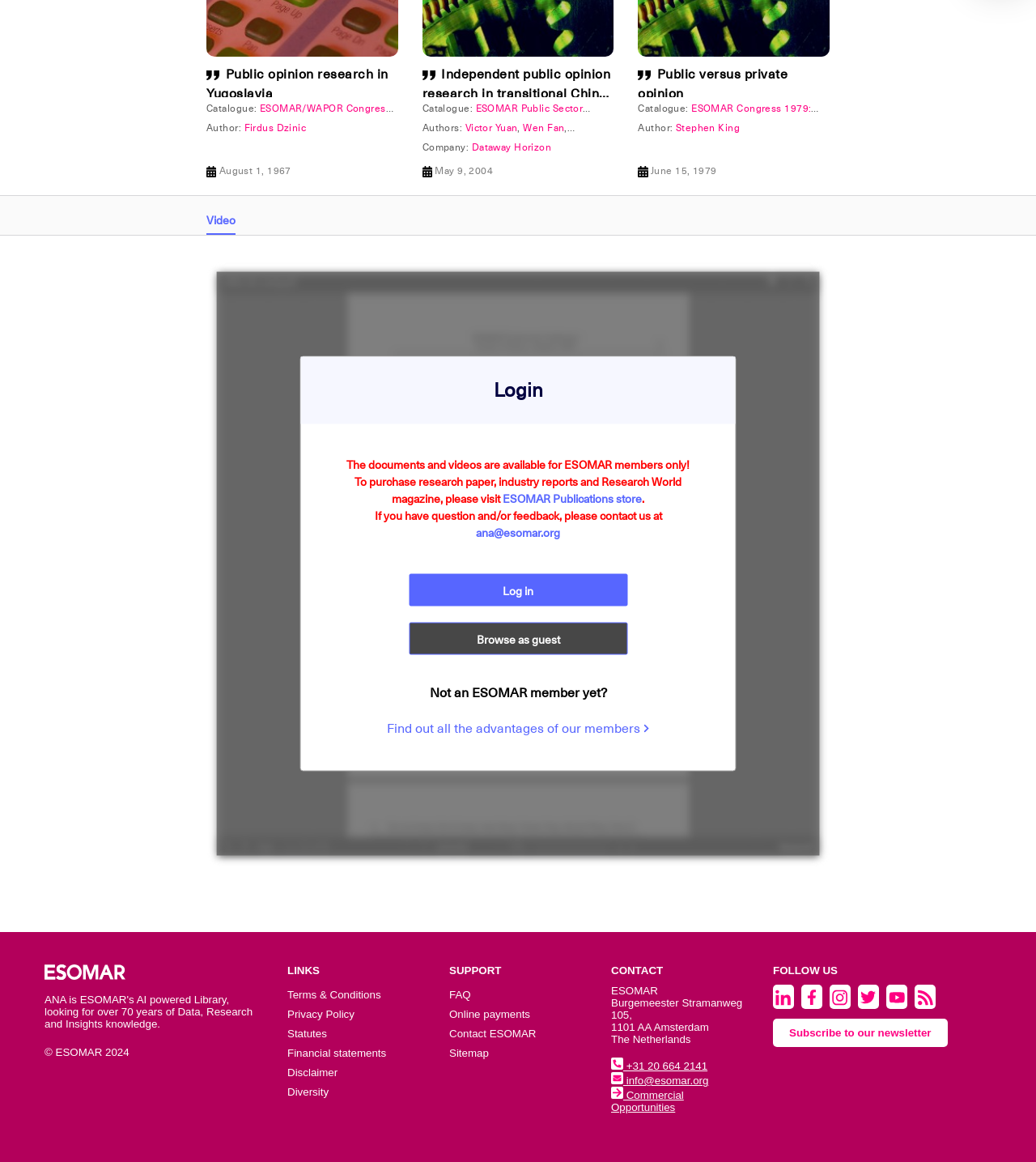Identify the bounding box for the described UI element: "Browse as guest".

[0.395, 0.536, 0.605, 0.564]